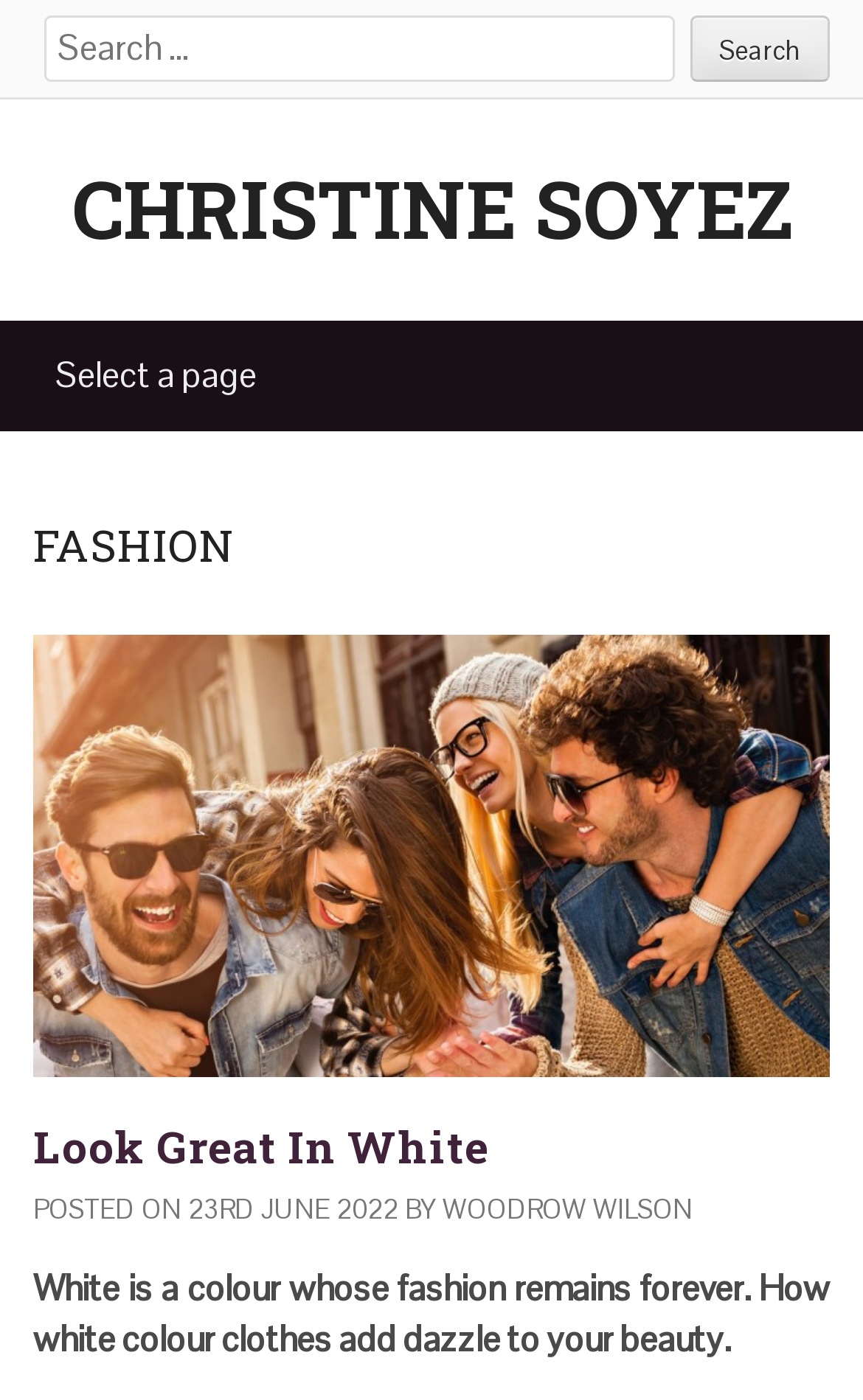Generate a thorough caption that explains the contents of the webpage.

The webpage is about fashion, specifically featuring Christine Soyez. At the top, there is a search bar with a label "Search for:" and a search button. The search bar is positioned near the top left corner of the page, and the search button is located to its right.

Below the search bar, there is a large heading "CHRISTINE SOYEZ" that spans almost the entire width of the page. Underneath this heading, there is a link with the same text.

To the right of the heading, there is a dropdown menu labeled "Select a page" that allows users to navigate to different pages. 

Further down the page, there is a section with a heading "FASHION" that spans the full width of the page. Below this heading, there is a link with an associated image that takes up most of the page width.

Underneath the image, there is another section with a heading "Look Great In White" that is positioned near the bottom left corner of the page. This section includes a link with the same text, a posting date "23RD JUNE 2022 BY WOODROW WILSON", and a paragraph of text that discusses the fashion of white clothes.